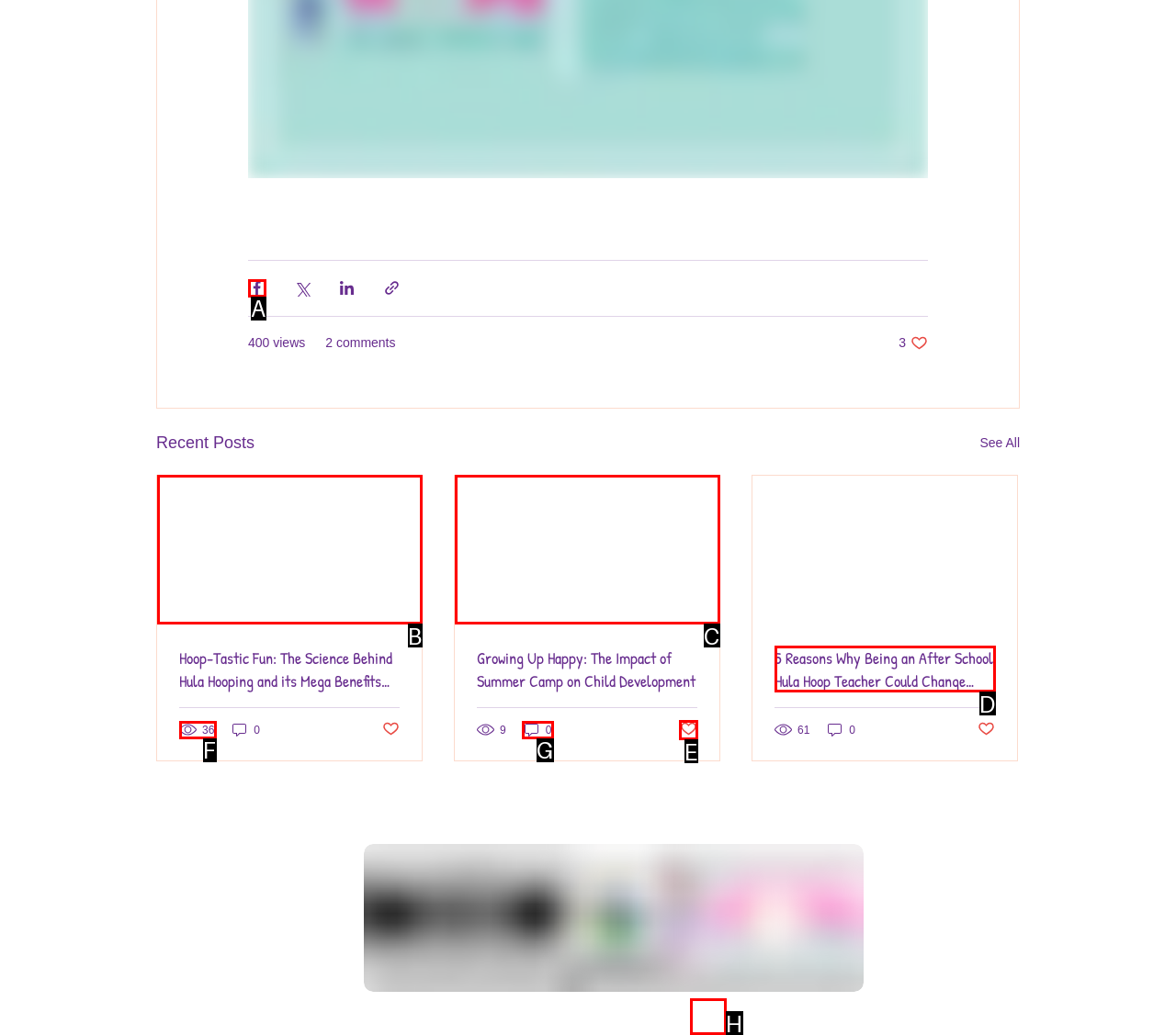Given the task: Like the post about Summer Camp, tell me which HTML element to click on.
Answer with the letter of the correct option from the given choices.

E